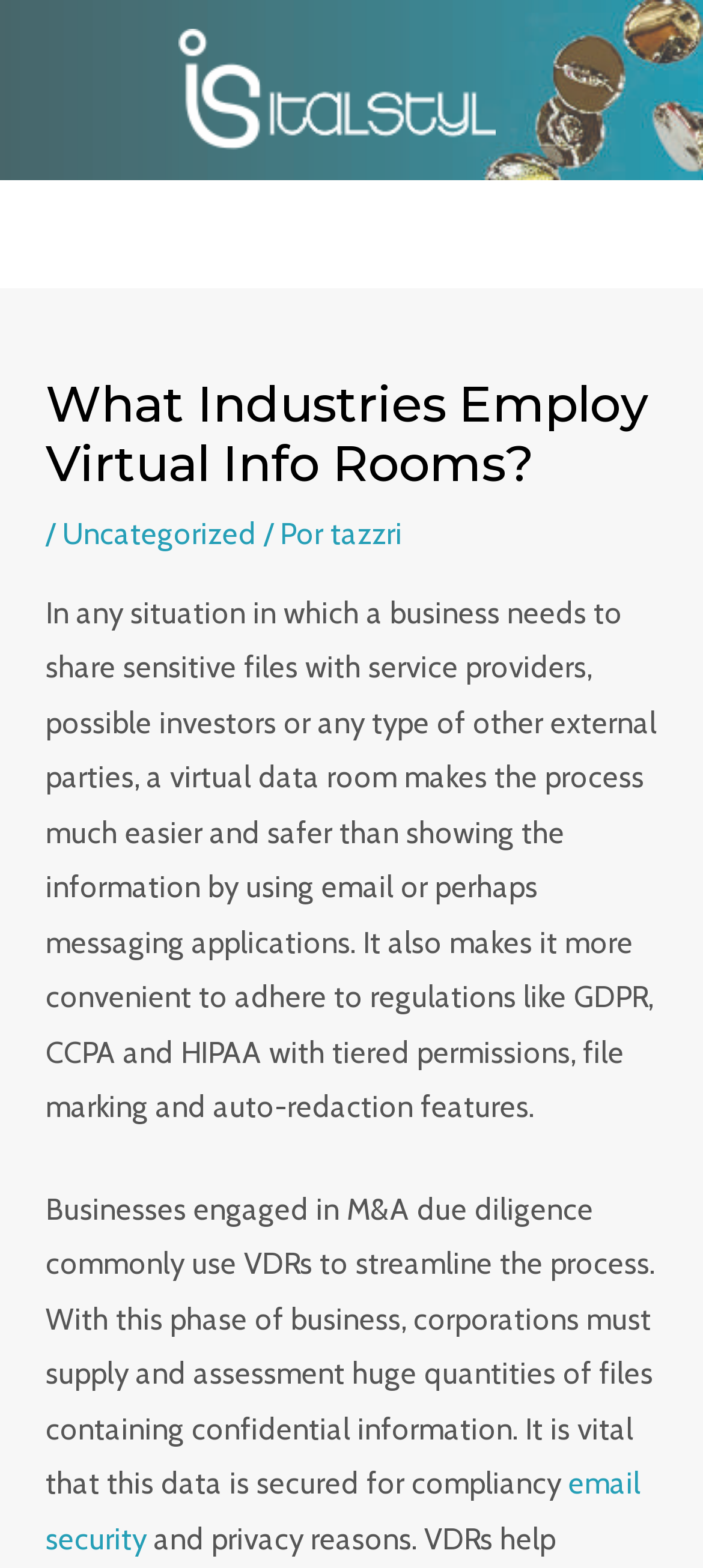What is the importance of securing data in M&A due diligence?
By examining the image, provide a one-word or phrase answer.

Compliancy